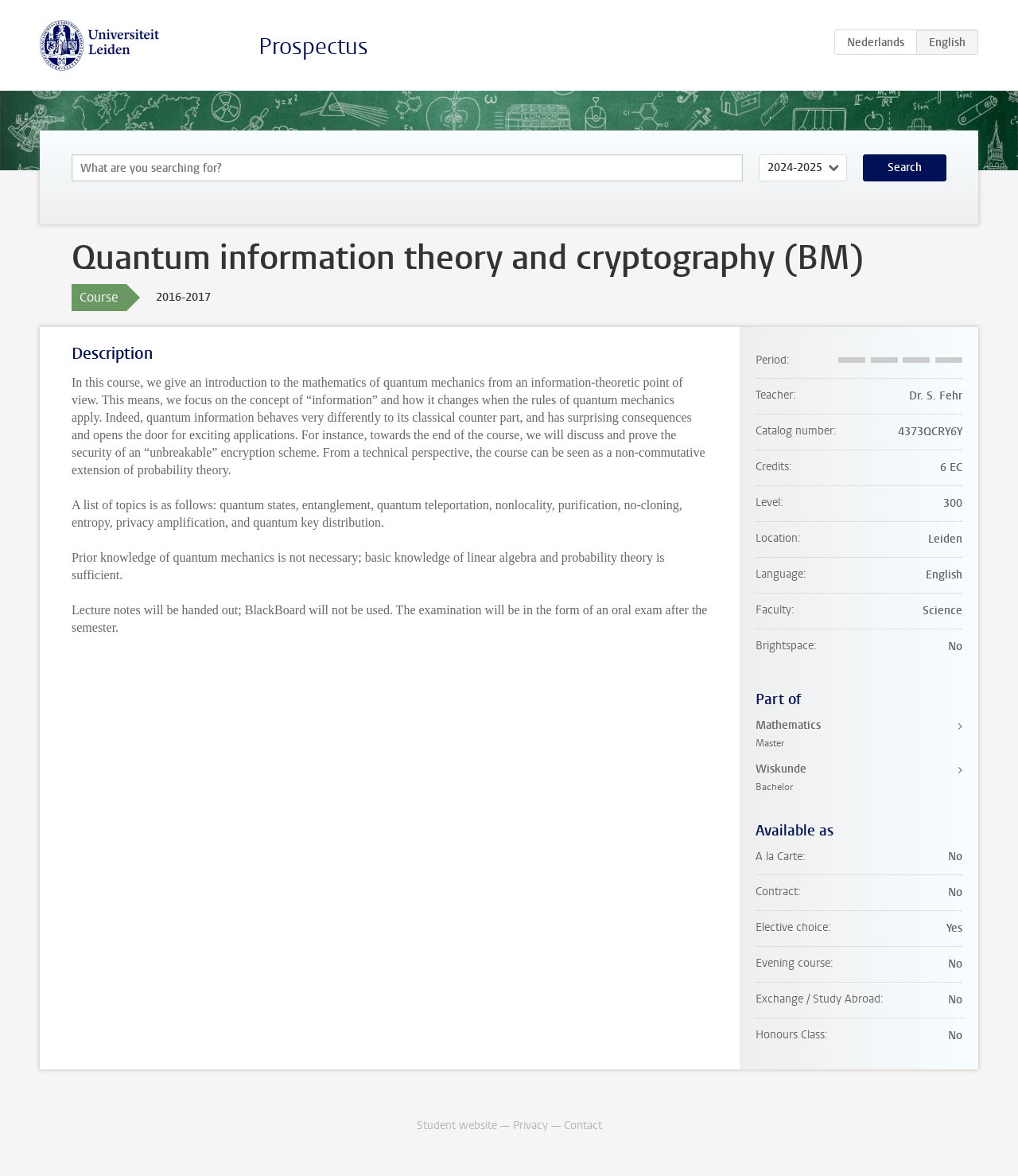Identify the bounding box coordinates of the part that should be clicked to carry out this instruction: "Select academic year".

[0.745, 0.131, 0.832, 0.154]